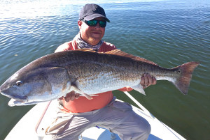Give a thorough caption of the image, focusing on all visible elements.

A proud angler showcases a massive redfish, its shiny scales reflecting the sunlight, while posing on a boat. The backdrop features calm waters, indicative of a successful fishing expedition in Florida's Ponce Inlet region. This impressive catch highlights the thriving fishing opportunities available, especially for those targeting large redfish in these waters. The excitement of the fishing experience is palpable, encouraging fellow anglers to explore similar adventures.